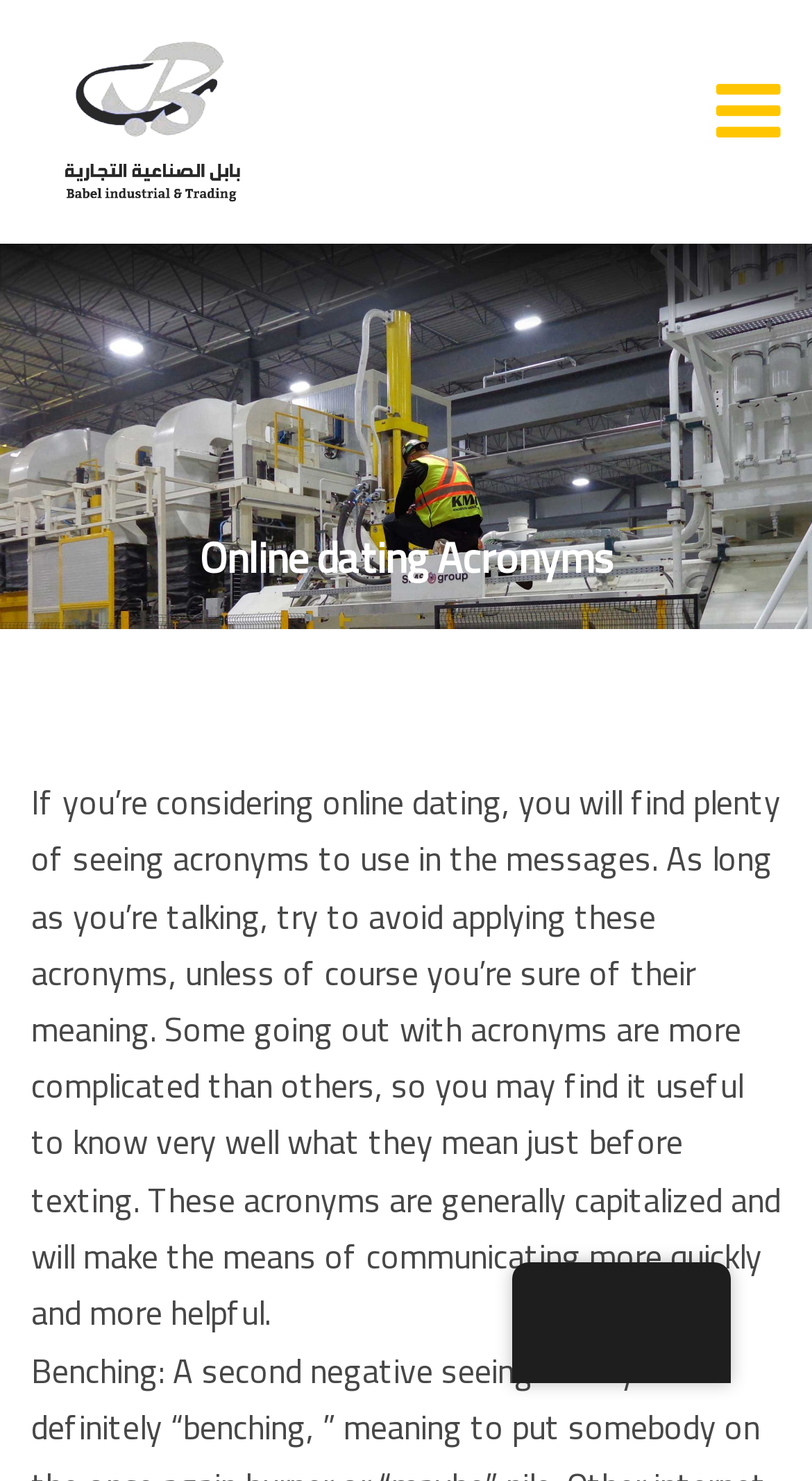Provide the text content of the webpage's main heading.

Online dating Acronyms